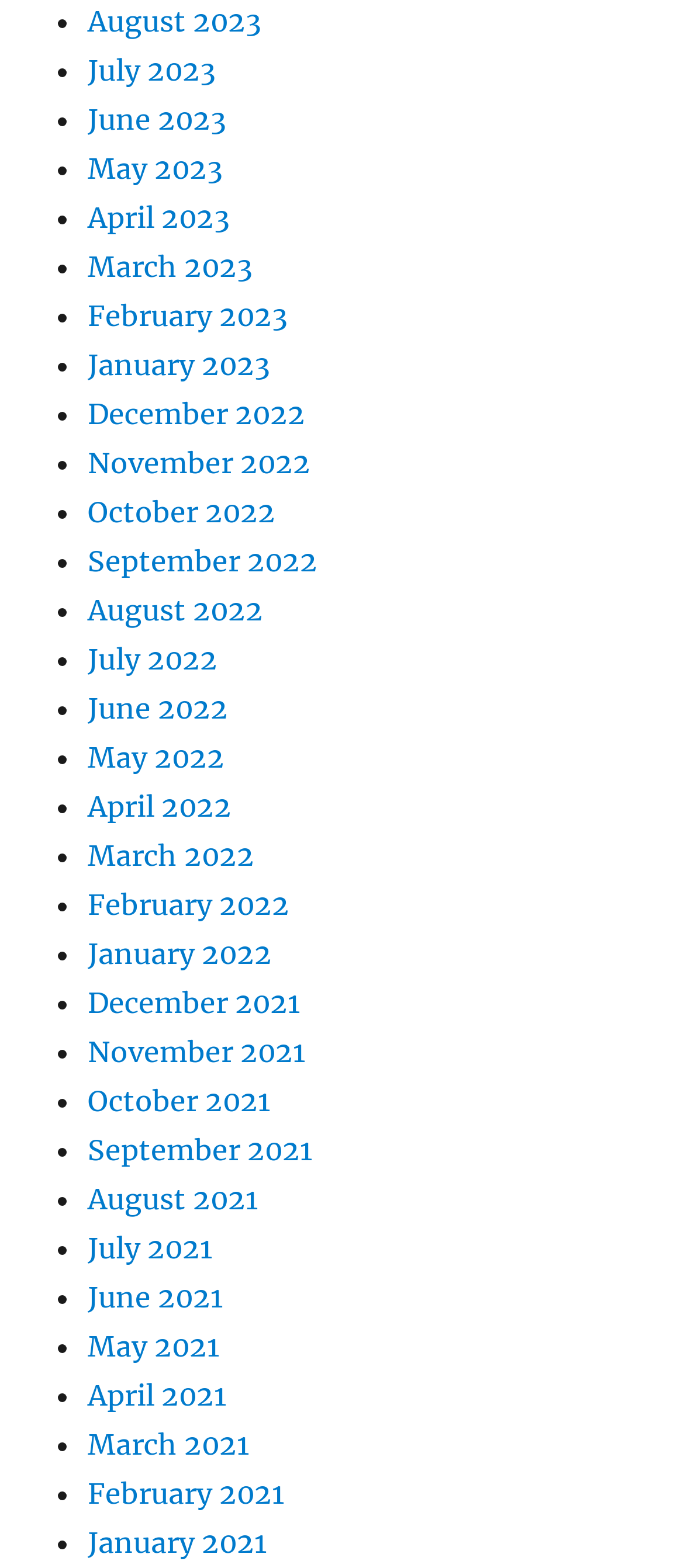Determine the bounding box coordinates for the region that must be clicked to execute the following instruction: "View September 2021".

[0.128, 0.722, 0.456, 0.744]